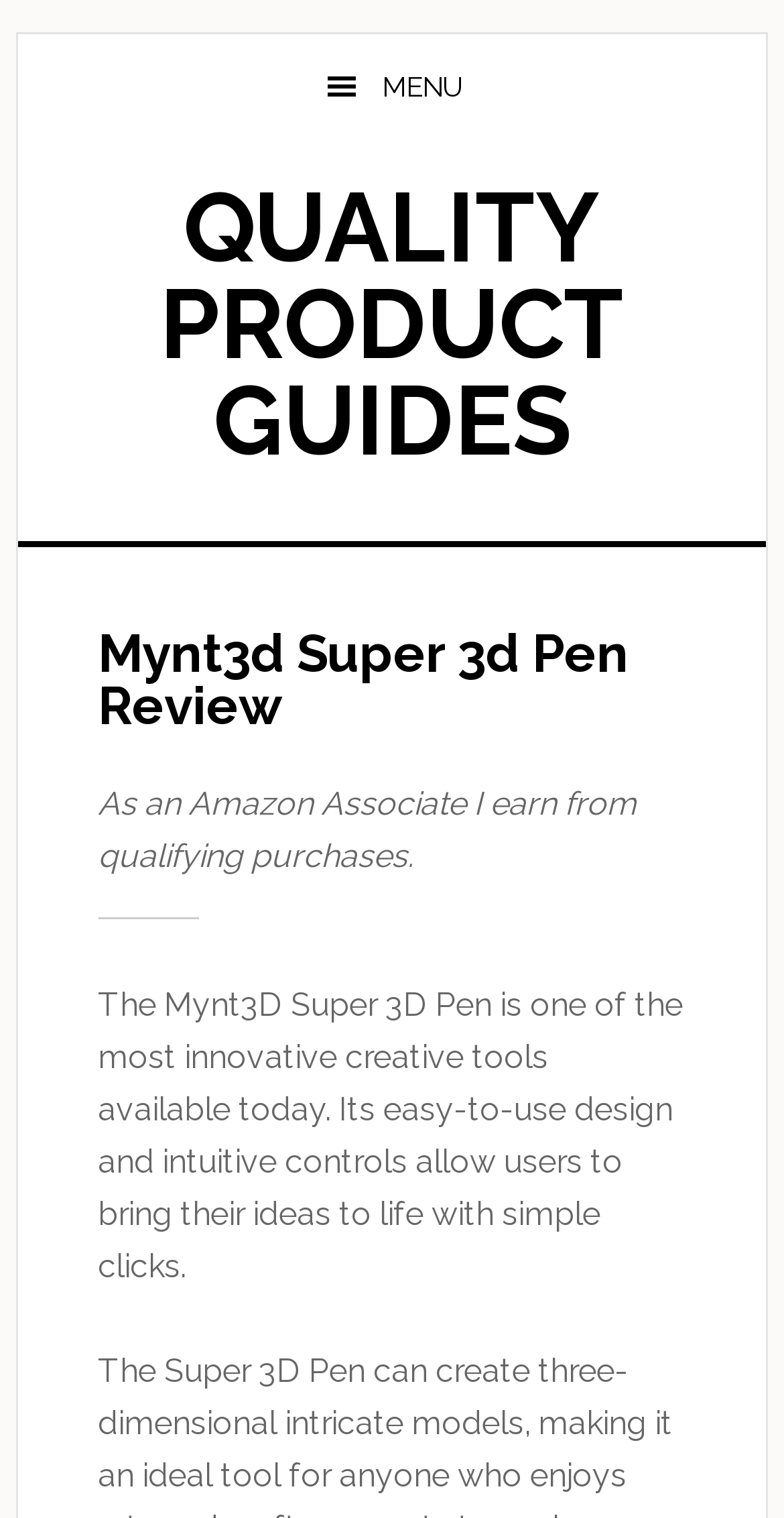Bounding box coordinates are given in the format (top-left x, top-left y, bottom-right x, bottom-right y). All values should be floating point numbers between 0 and 1. Provide the bounding box coordinate for the UI element described as: Quality Product Guides

[0.204, 0.113, 0.796, 0.314]